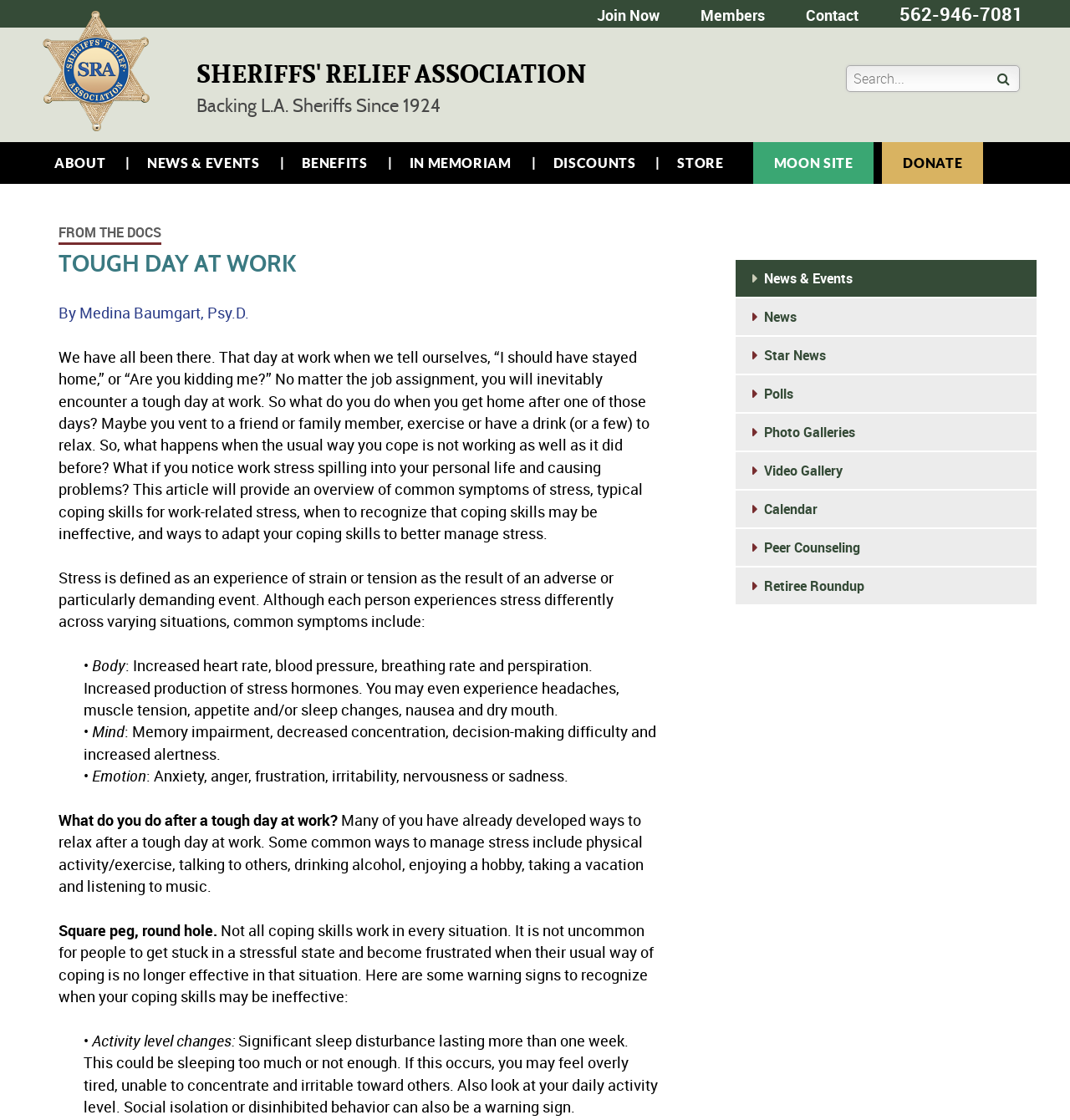Identify the bounding box for the UI element specified in this description: "Peer Counseling". The coordinates must be four float numbers between 0 and 1, formatted as [left, top, right, bottom].

[0.688, 0.472, 0.969, 0.505]